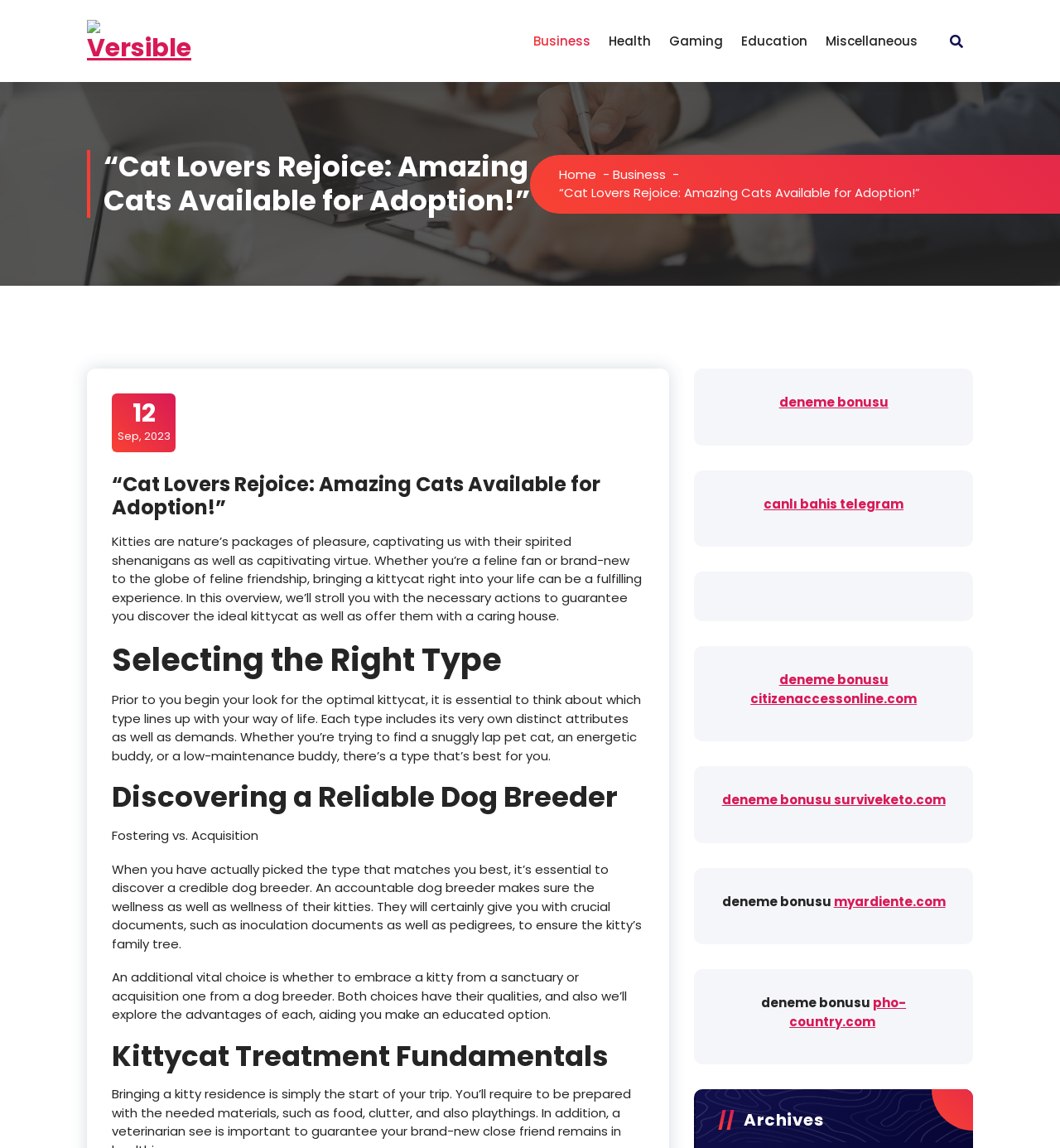Point out the bounding box coordinates of the section to click in order to follow this instruction: "Learn about 'Kittycat Care Fundamentals'".

[0.105, 0.905, 0.574, 0.935]